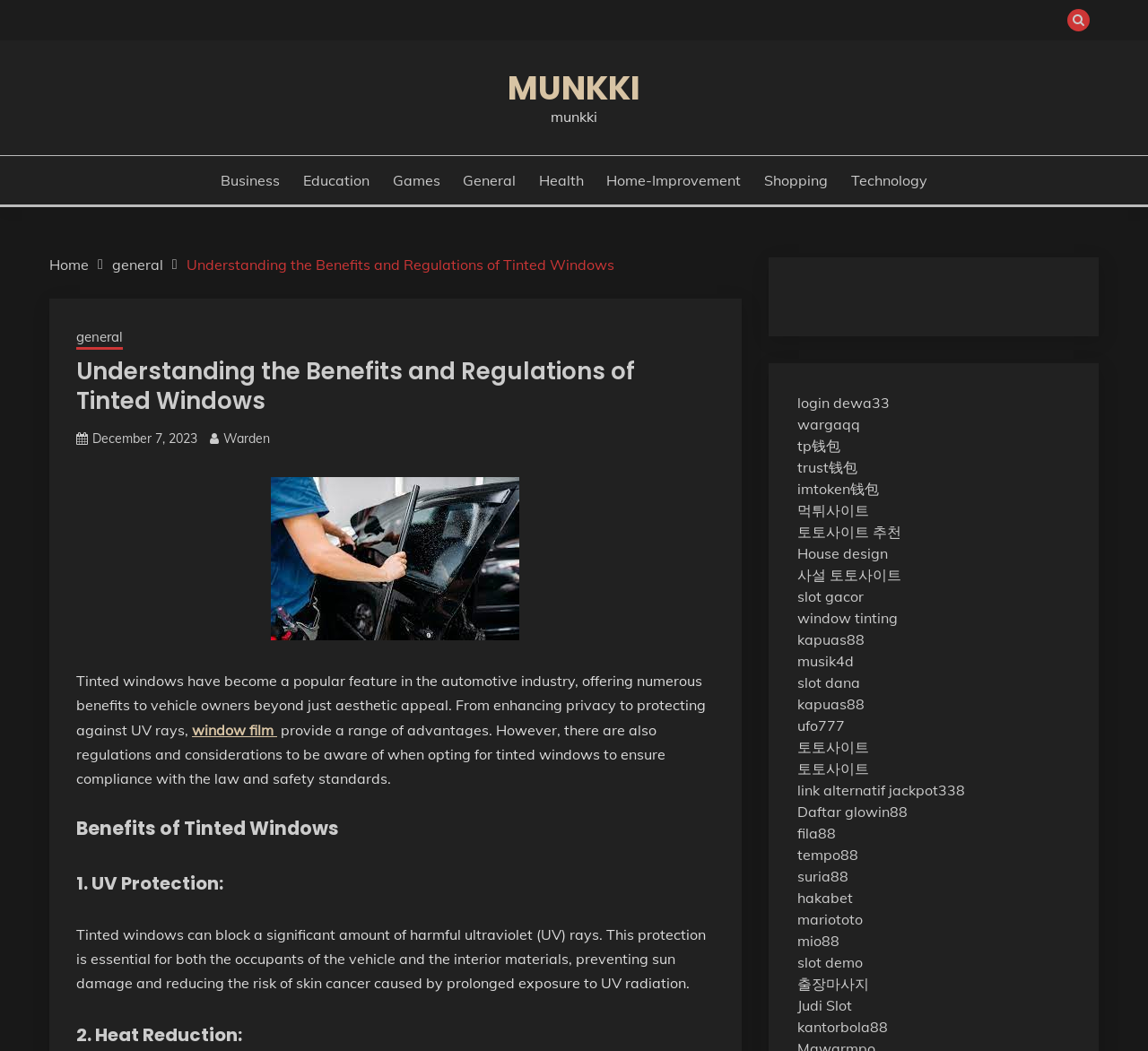Determine the bounding box coordinates of the target area to click to execute the following instruction: "Click on the 'BRANDS' menu item."

None